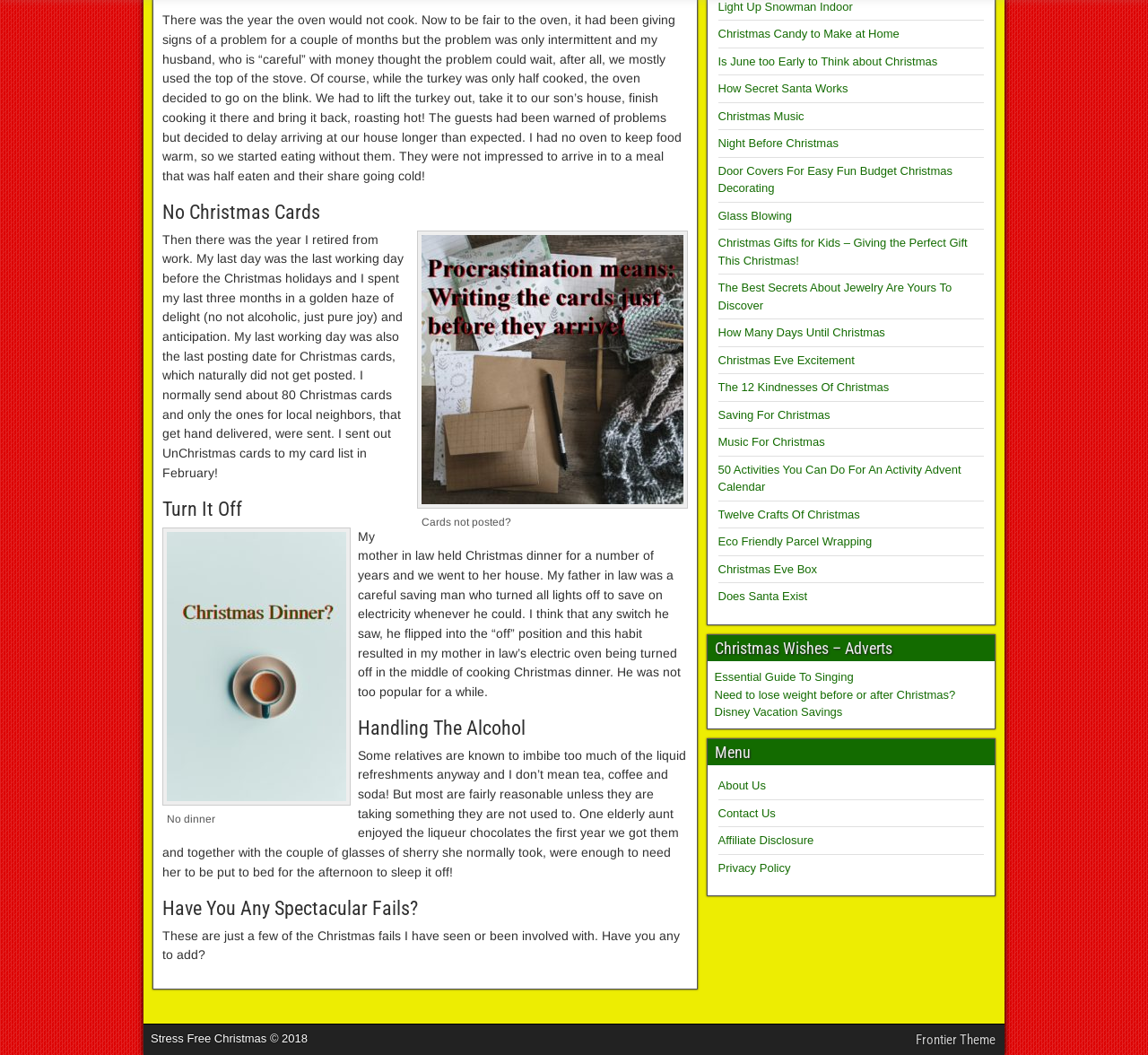Find and provide the bounding box coordinates for the UI element described here: "Affiliate Disclosure". The coordinates should be given as four float numbers between 0 and 1: [left, top, right, bottom].

[0.625, 0.79, 0.709, 0.803]